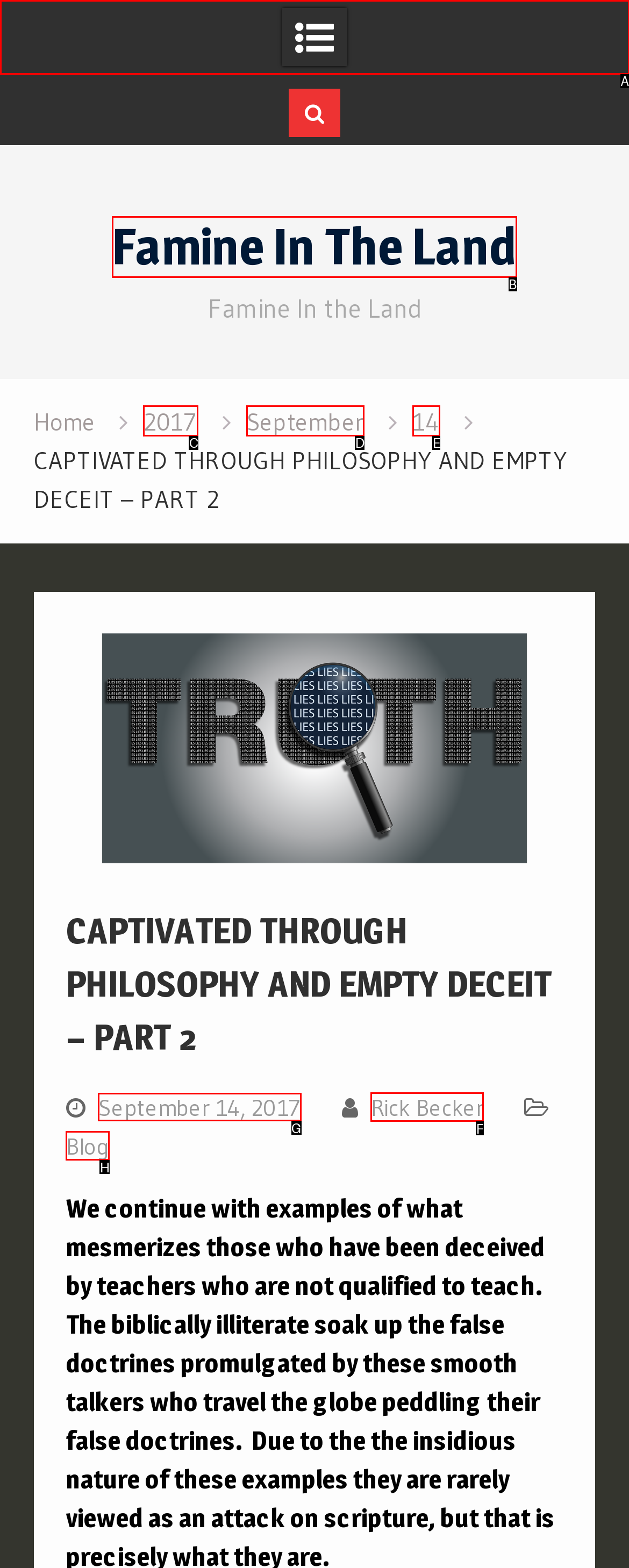Please indicate which HTML element should be clicked to fulfill the following task: view article posted on September 14, 2017. Provide the letter of the selected option.

G